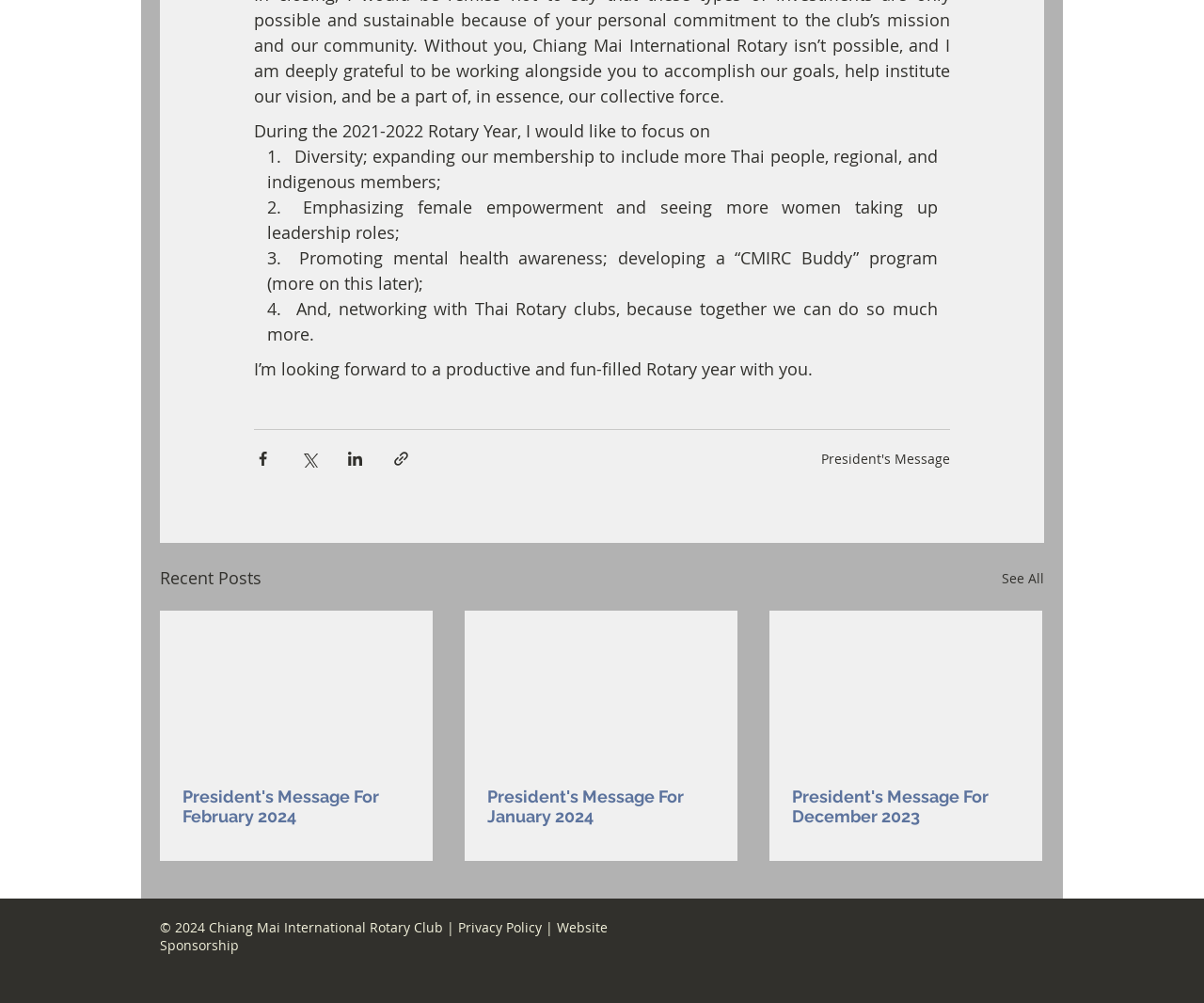Identify the bounding box for the UI element specified in this description: "President's Message For January 2024". The coordinates must be four float numbers between 0 and 1, formatted as [left, top, right, bottom].

[0.386, 0.609, 0.612, 0.858]